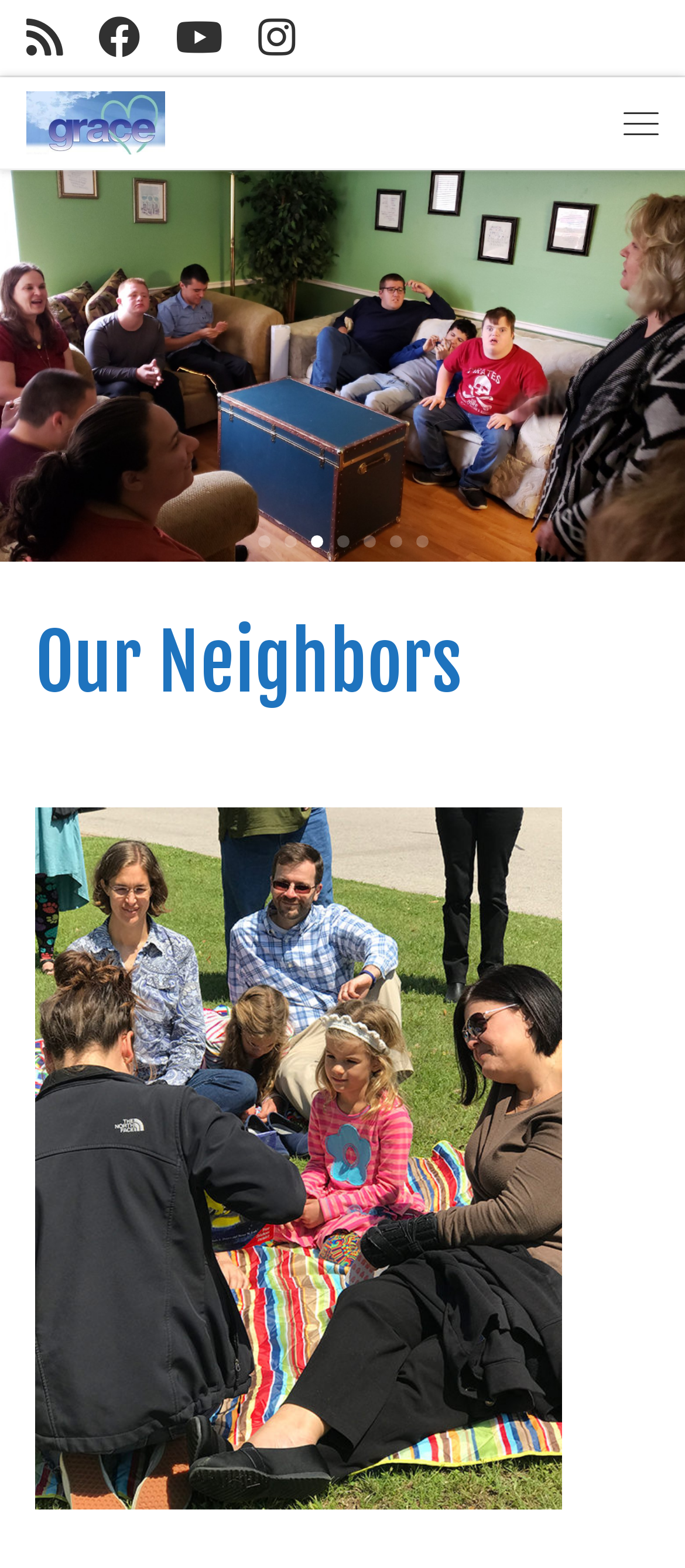Explain the webpage in detail.

The webpage is about "Our Neighbors" at Grace Lutheran Church. At the top left, there is a "Skip to content" link, followed by a row of social media links, including "Subscribe to my rss feed", "Follow me on Facebook", "Follow us on Youtube", and "Follow us on Instagram". These links are positioned horizontally, with the "Skip to content" link at the far left and the "Follow us on Instagram" link at the far right.

Below the social media links, there is a link "Grace Lutheran Church |" with a "Back Home" image to its right. This link is positioned at the top center of the page.

On the top right, there is a "Menu" button. 

The main content of the page starts with a heading "Our Neighbors" at the top center. Below the heading, there is a link "Little Free Library" with an image of the same name positioned below it. The image takes up most of the width of the page and is centered.